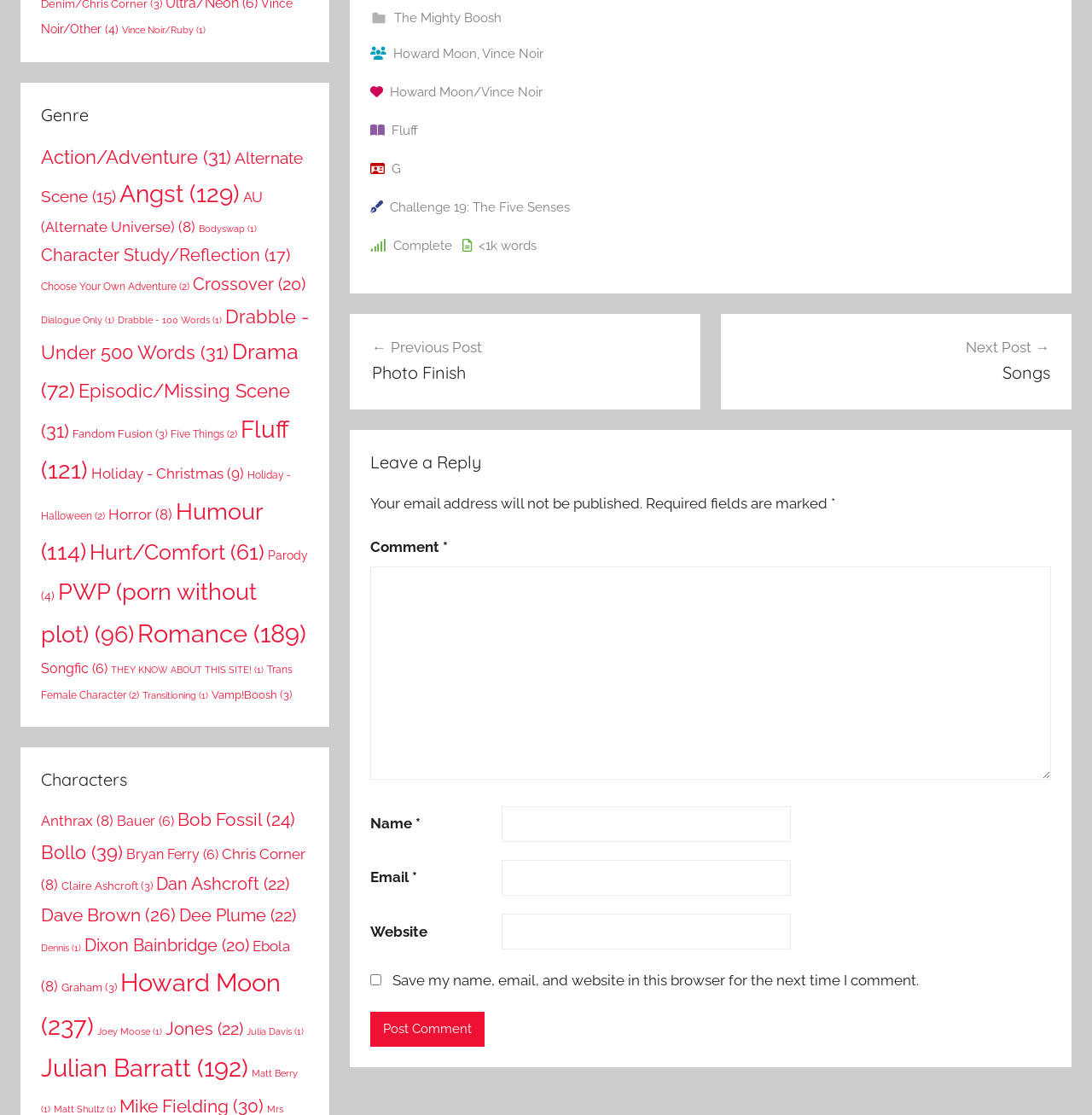Determine the bounding box coordinates for the area that needs to be clicked to fulfill this task: "Click on the link to the previous post". The coordinates must be given as four float numbers between 0 and 1, i.e., [left, top, right, bottom].

[0.341, 0.301, 0.622, 0.345]